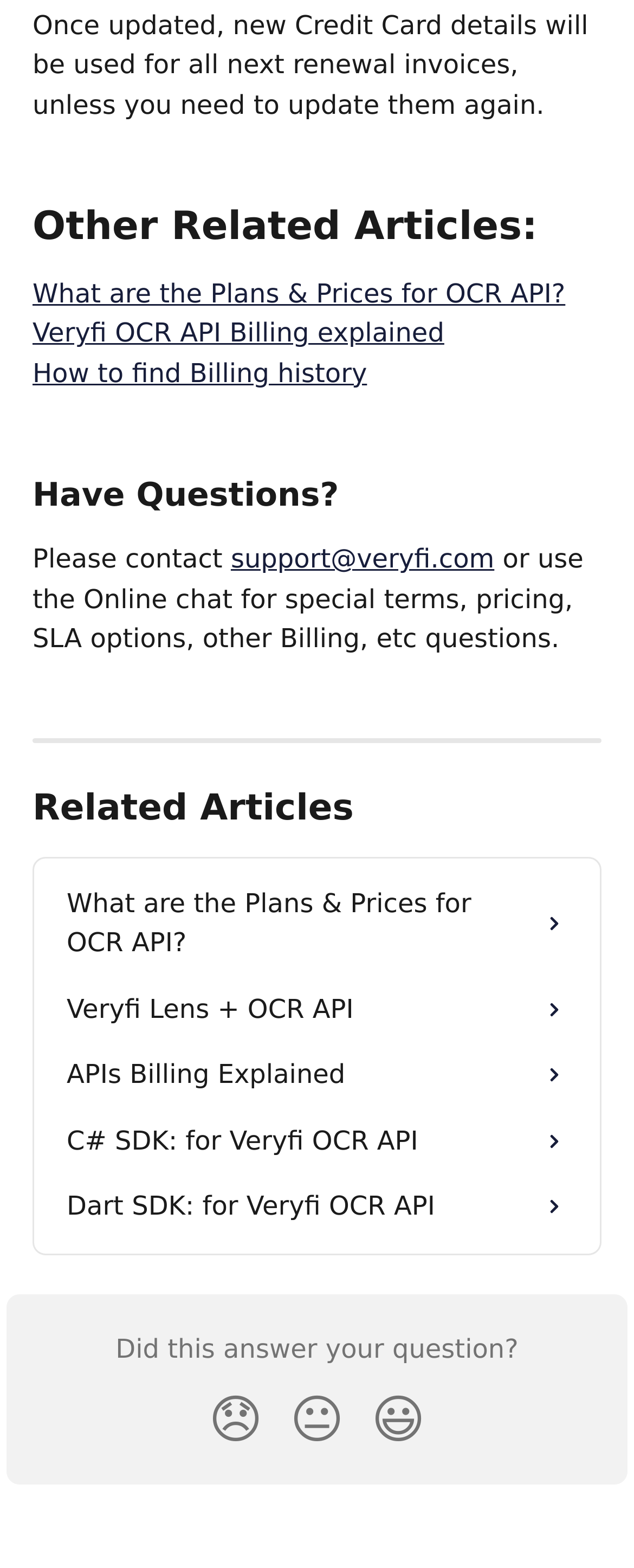Determine the bounding box for the UI element described here: "😐".

[0.436, 0.877, 0.564, 0.935]